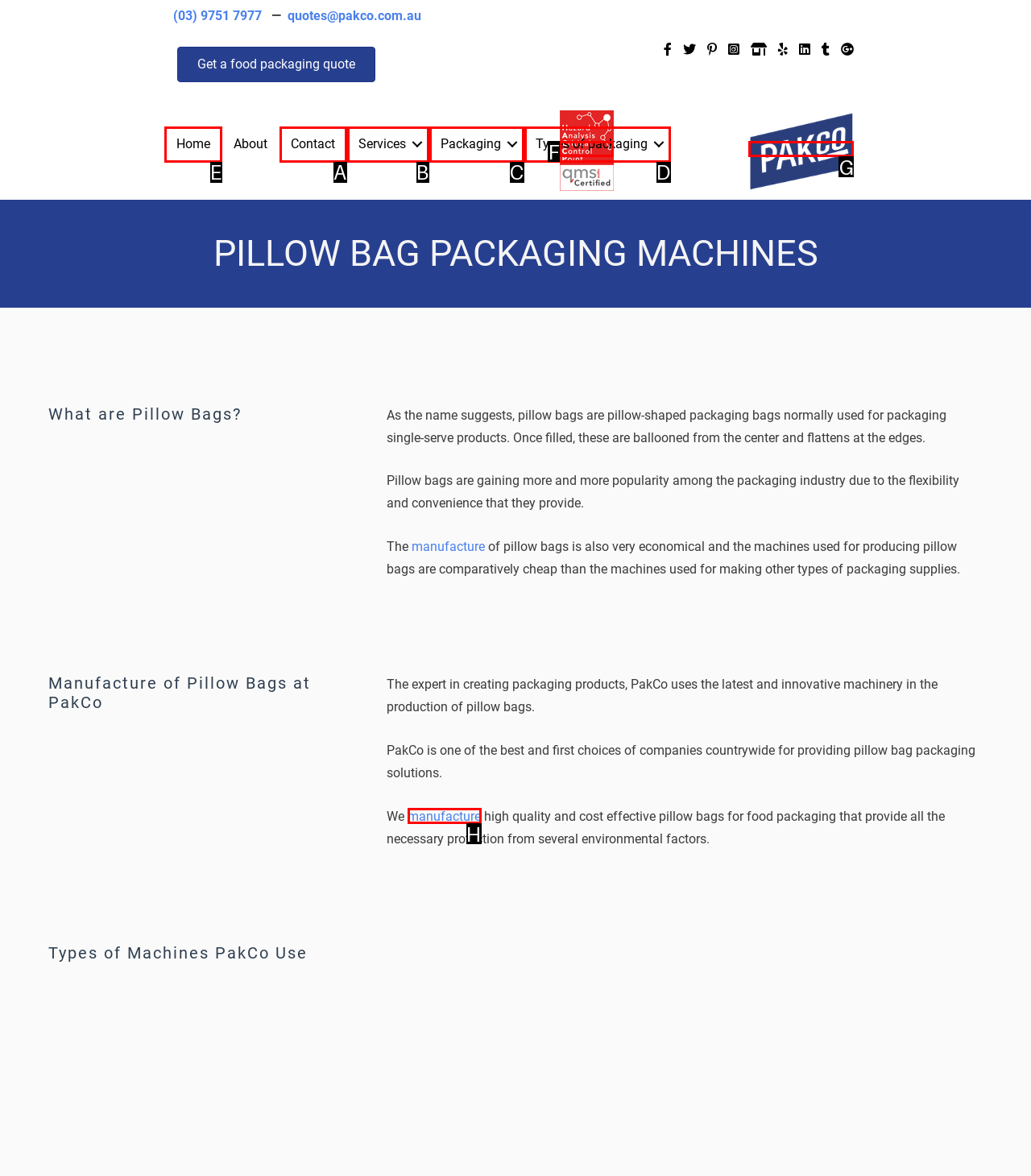Choose the letter that corresponds to the correct button to accomplish the task: Visit the home page
Reply with the letter of the correct selection only.

E